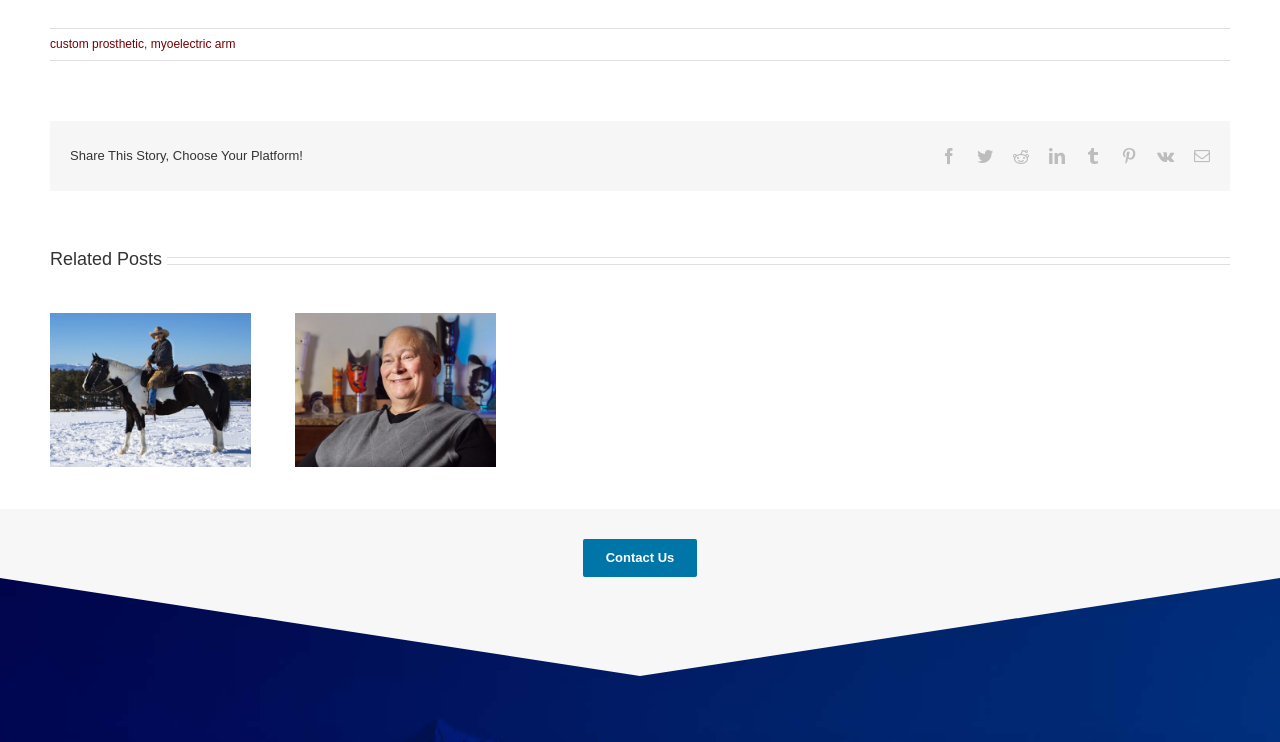Determine the bounding box for the UI element that matches this description: "myoelectric arm".

[0.118, 0.05, 0.184, 0.069]